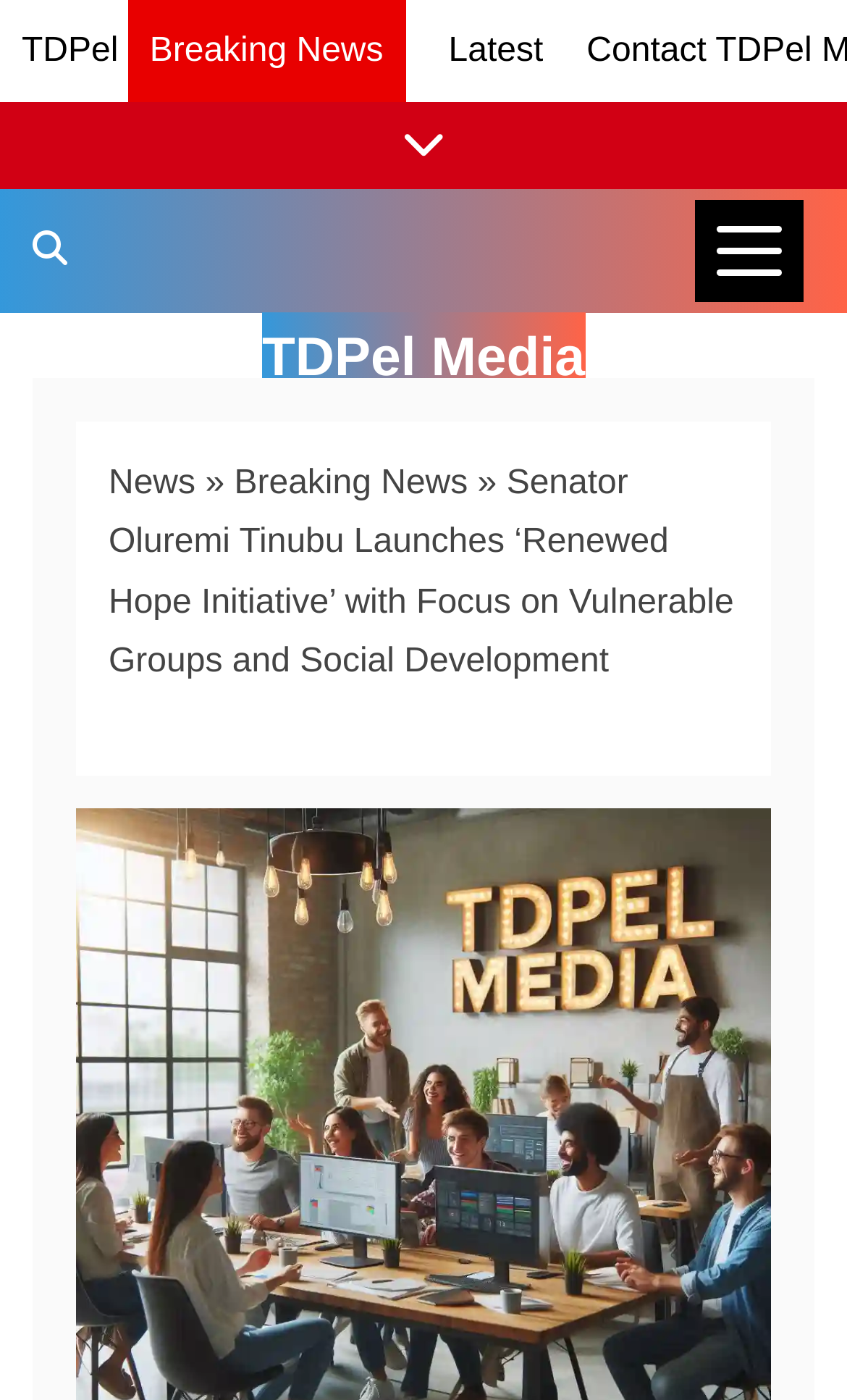Bounding box coordinates should be provided in the format (top-left x, top-left y, bottom-right x, bottom-right y) with all values between 0 and 1. Identify the bounding box for this UI element: aria-label="Show/Hide News Links"

[0.0, 0.073, 1.0, 0.135]